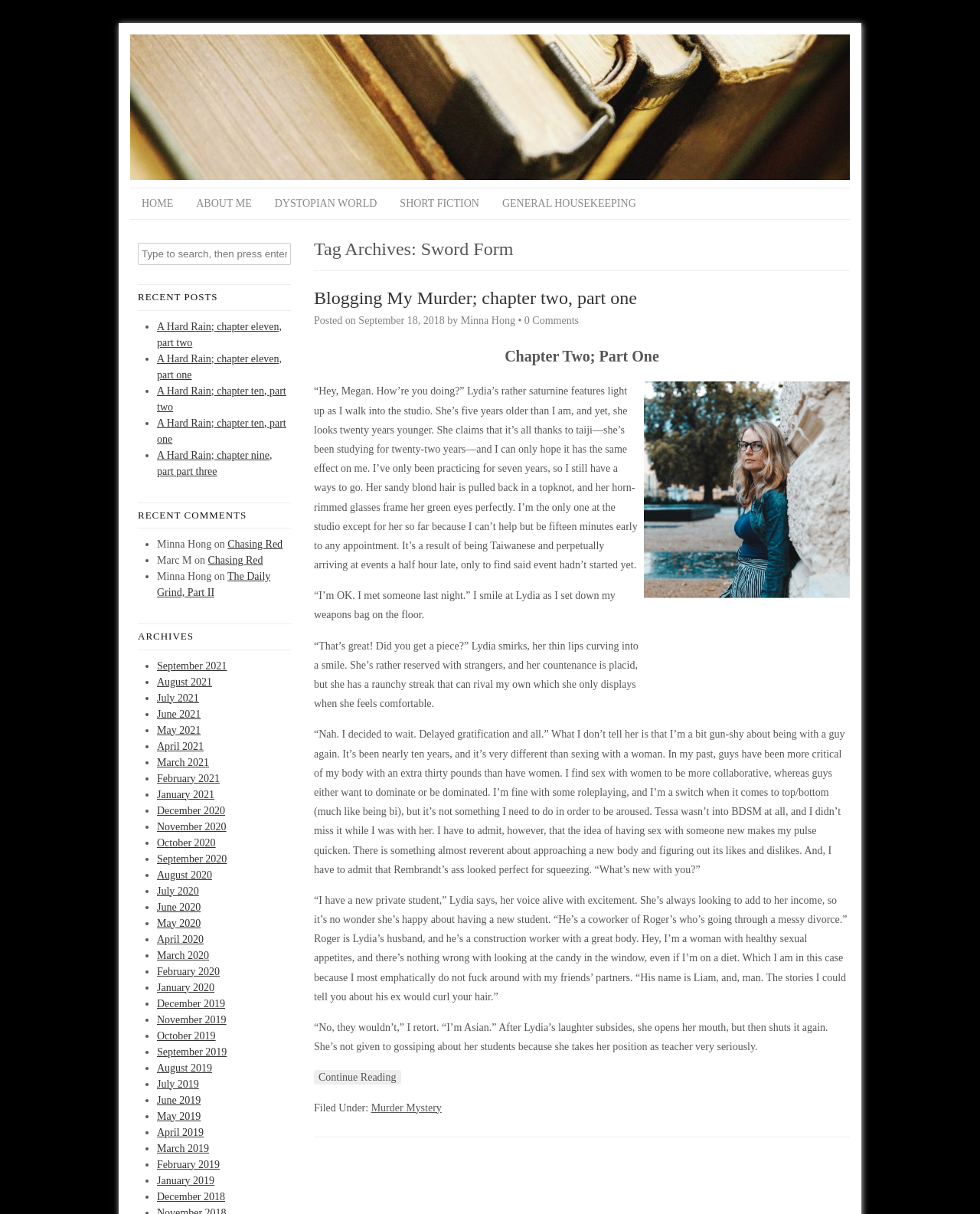Please specify the bounding box coordinates in the format (top-left x, top-left y, bottom-right x, bottom-right y), with values ranging from 0 to 1. Identify the bounding box for the UI component described as follows: Home

[0.133, 0.155, 0.188, 0.18]